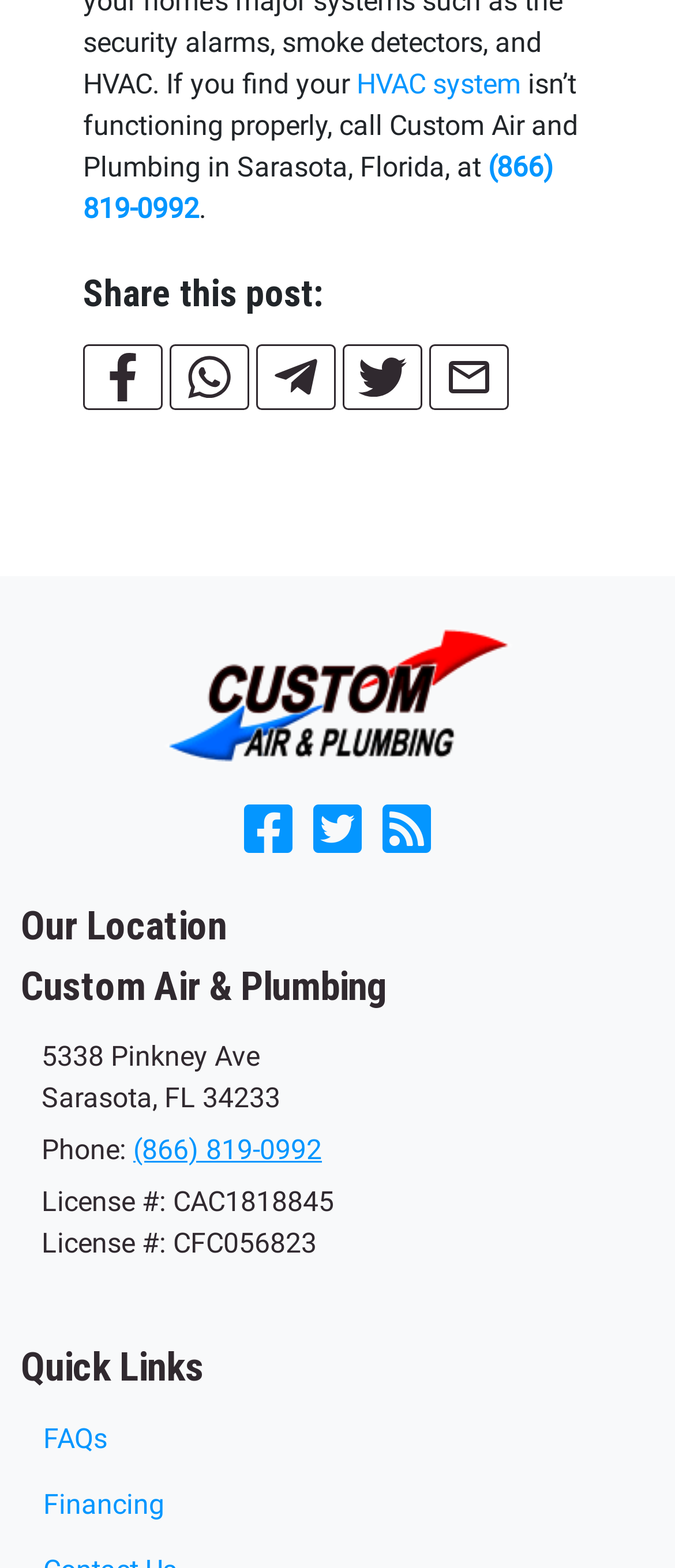Predict the bounding box coordinates of the area that should be clicked to accomplish the following instruction: "Read FAQs". The bounding box coordinates should consist of four float numbers between 0 and 1, i.e., [left, top, right, bottom].

[0.031, 0.897, 0.192, 0.939]